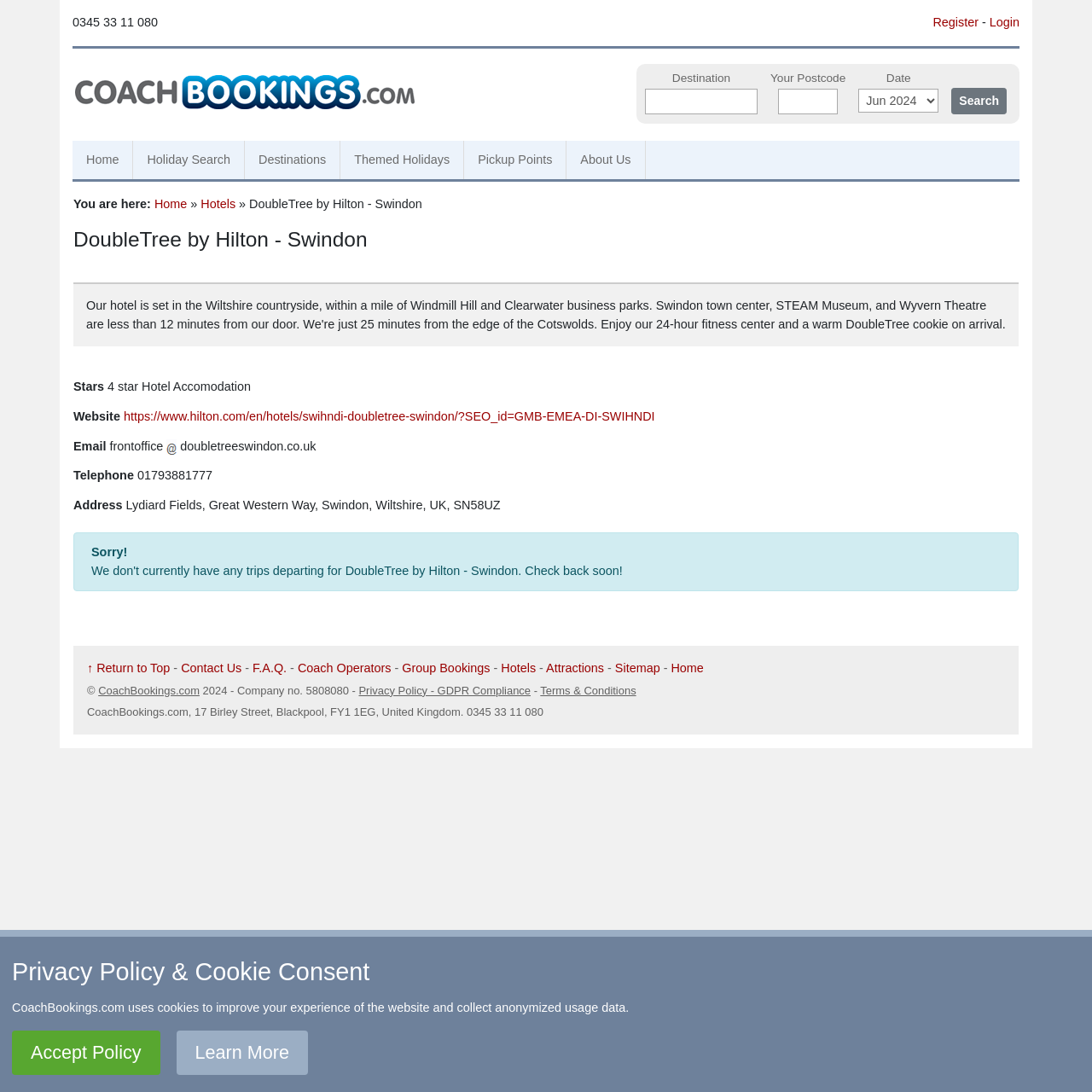What is the phone number to register?
Please respond to the question with a detailed and informative answer.

I found the phone number by looking at the top of the webpage, where it says '0345 33 11 080' next to the 'Register' link.